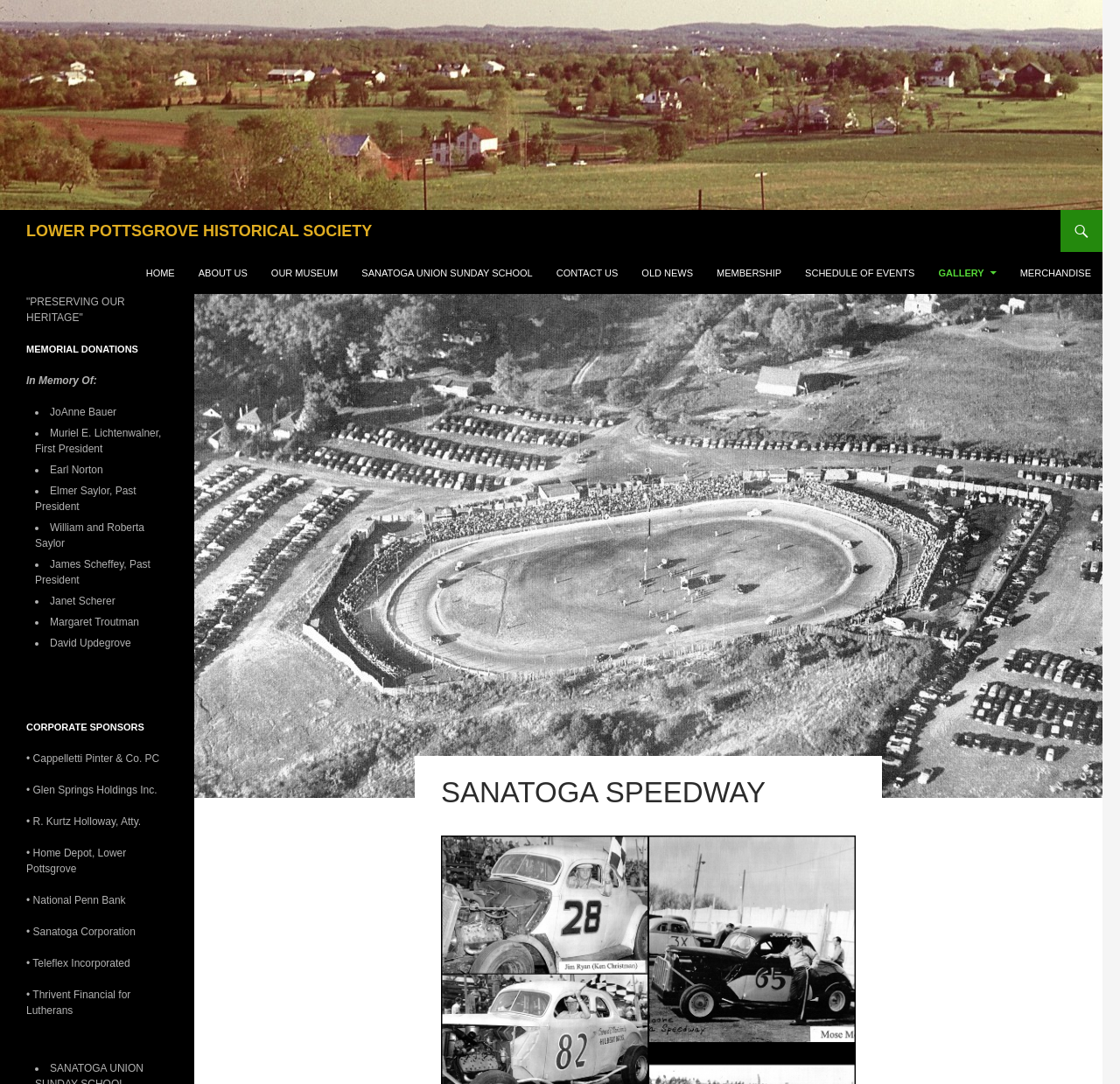Provide a thorough description of the webpage's content and layout.

The webpage is about the Lower Pottsgrove Historical Society, with a focus on Sanatoga Speedway. At the top, there is a logo image of the Lower Pottsgrove Historical Society, accompanied by a link to the society's website. Below the logo, there is a heading that reads "LOWER POTTSGROVE HISTORICAL SOCIETY". 

To the right of the logo, there is a search bar with a link labeled "Search". Below the search bar, there is a "SKIP TO CONTENT" link. 

The main navigation menu is located below the search bar, with links to various sections of the website, including "HOME", "ABOUT US", "OUR MUSEUM", "SANATOGA UNION SUNDAY SCHOOL", "CONTACT US", "OLD NEWS", "MEMBERSHIP", "SCHEDULE OF EVENTS", "GALLERY", and "MERCHANDISE". 

Below the navigation menu, there is a heading that reads "SANATOGA SPEEDWAY", followed by a subheading that reads "PRESERVING OUR HERITAGE". 

The main content of the webpage is divided into two sections. The left section lists memorial donations, with names of individuals and organizations, such as JoAnne Bauer, Muriel E. Lichtenwalner, and Earl Norton. The right section lists corporate sponsors, including Cappelletti Pinter & Co. PC, Glen Springs Holdings Inc., and National Penn Bank.